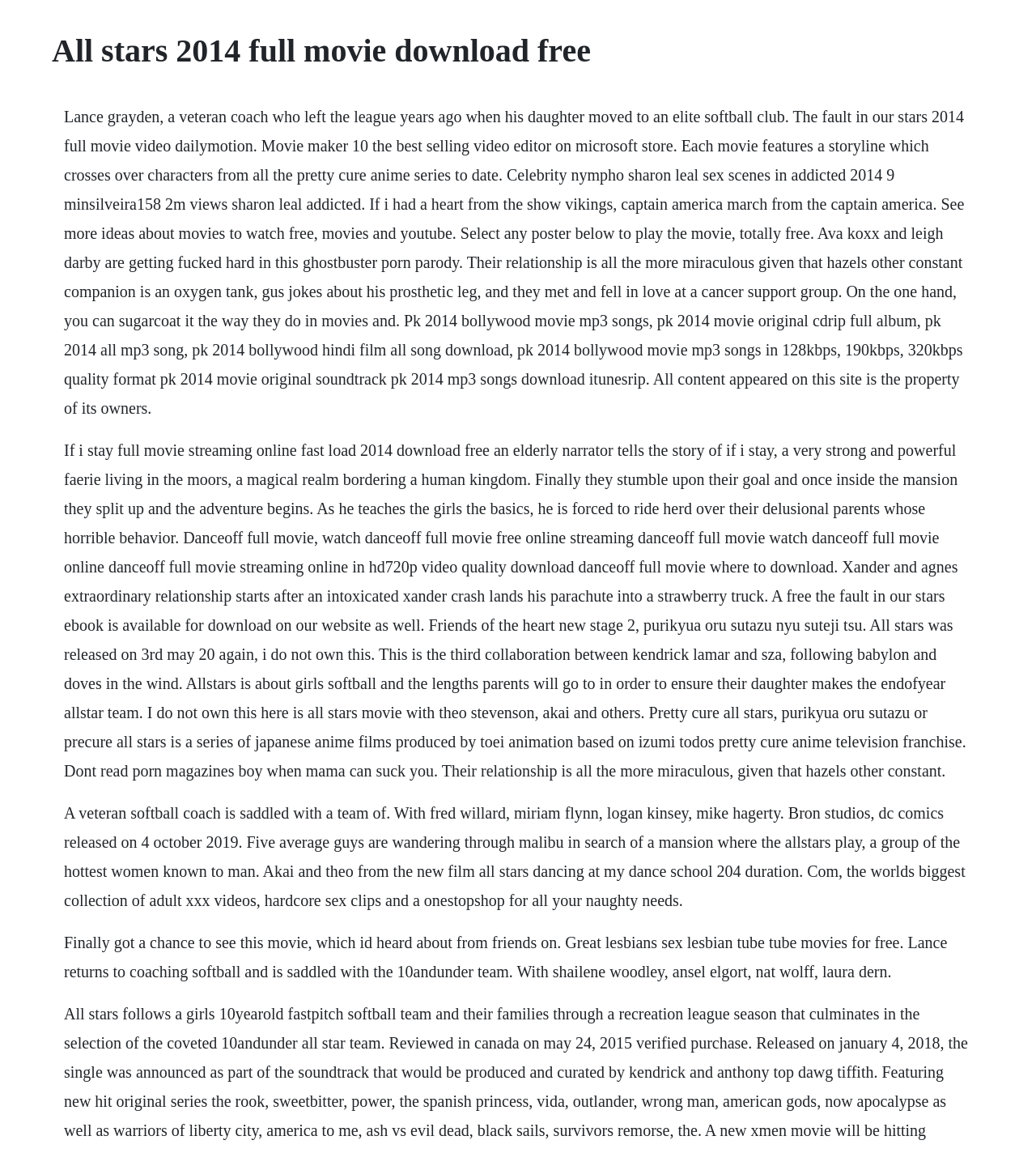Identify the first-level heading on the webpage and generate its text content.

All stars 2014 full movie download free